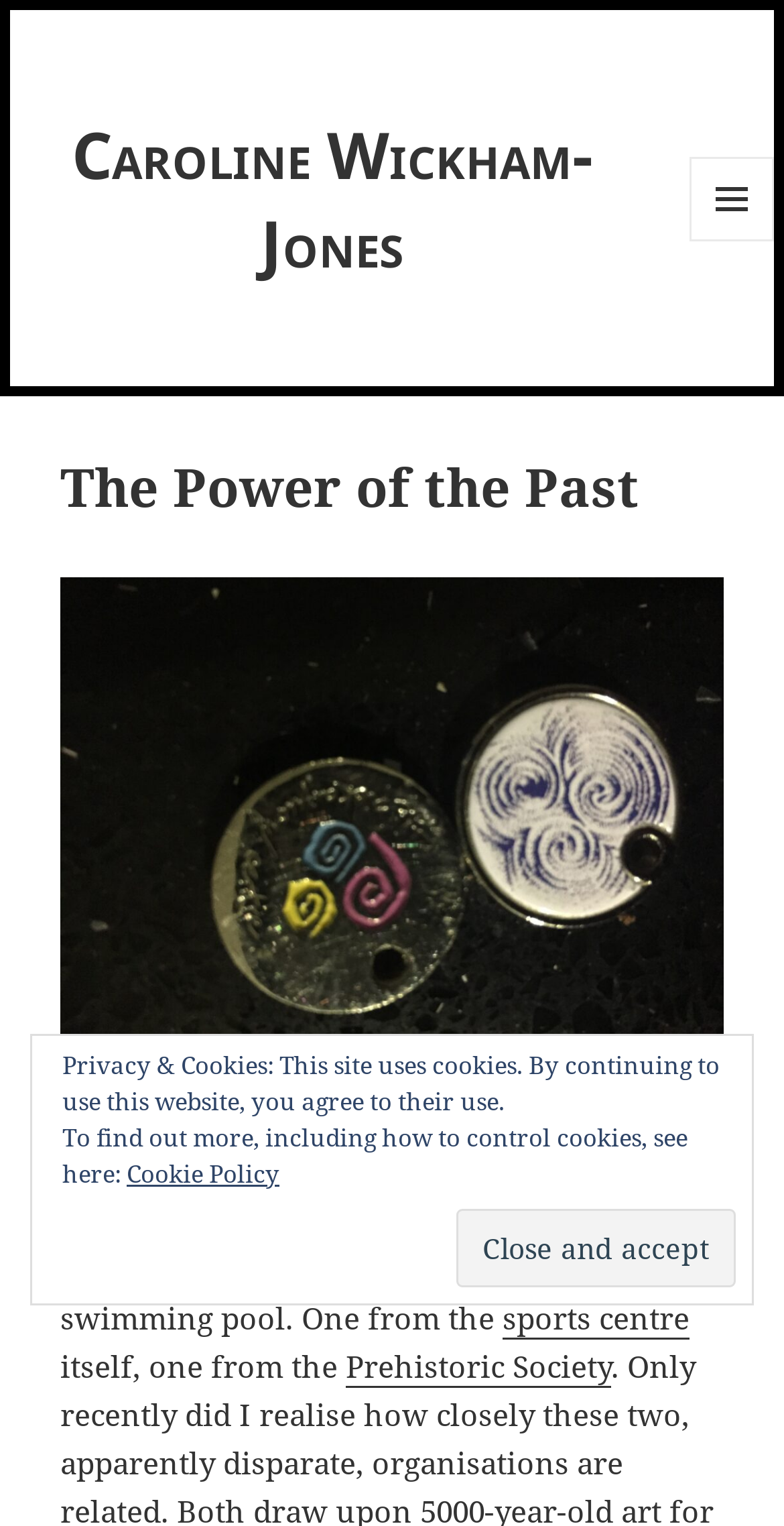Identify the main heading from the webpage and provide its text content.

The Power of the Past